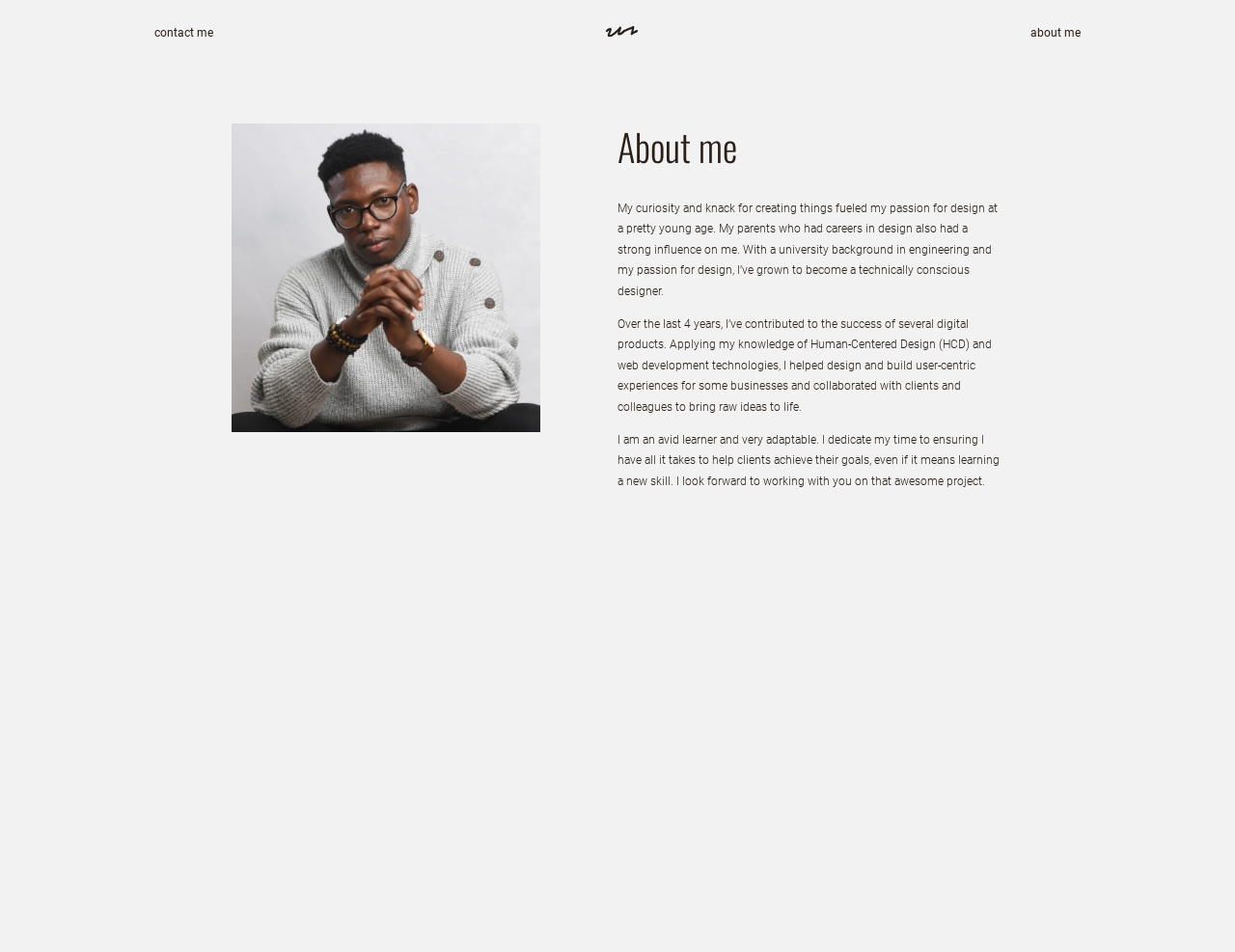Use the information in the screenshot to answer the question comprehensively: What is the topic of the text below the heading 'About me'?

I read the static text elements below the heading 'About me' and found that they describe the person's design and engineering background, including their passion for design and university education in engineering.